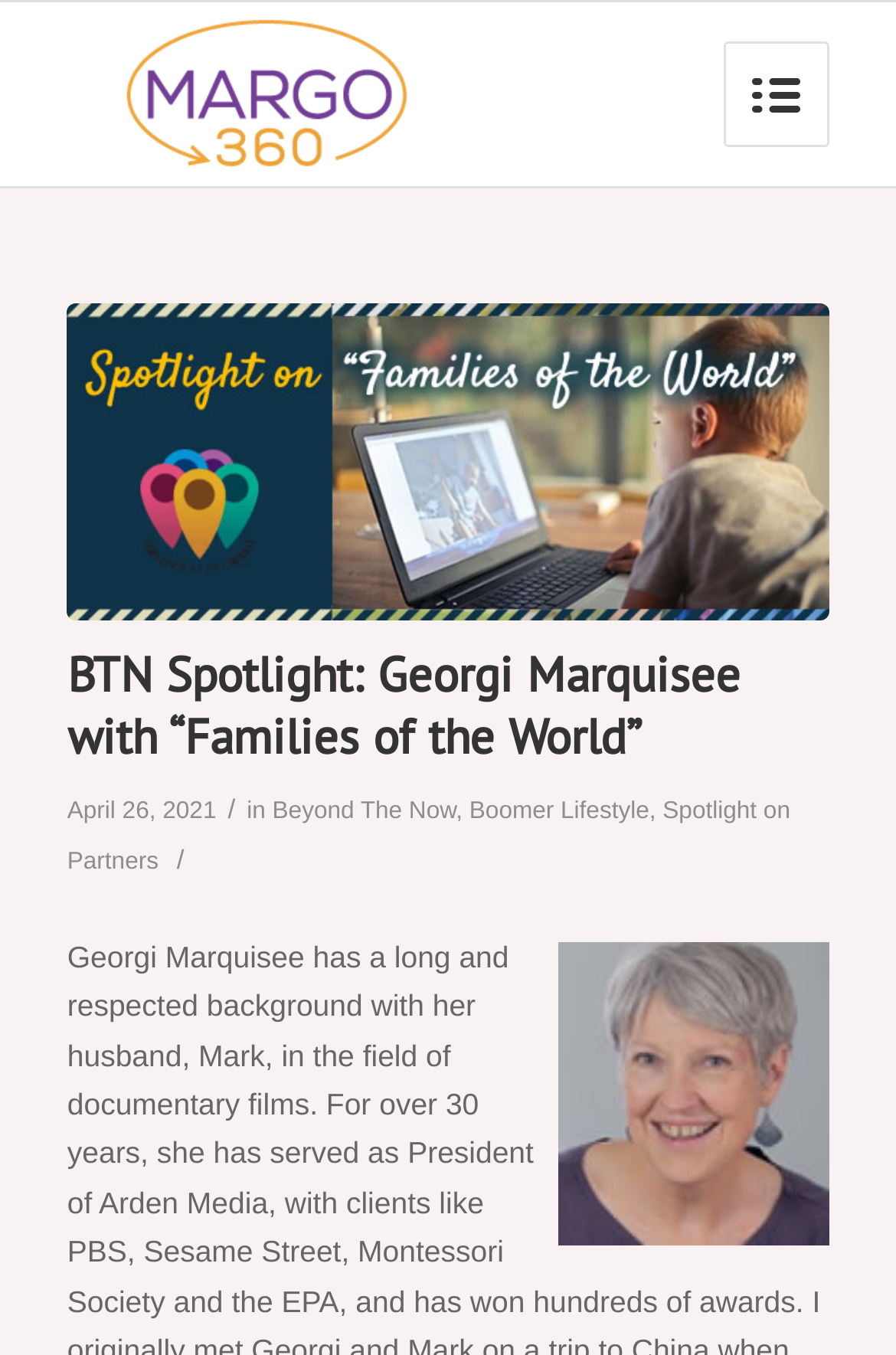Respond to the following question using a concise word or phrase: 
What is the name of the series that this article is part of?

BTN Spotlight